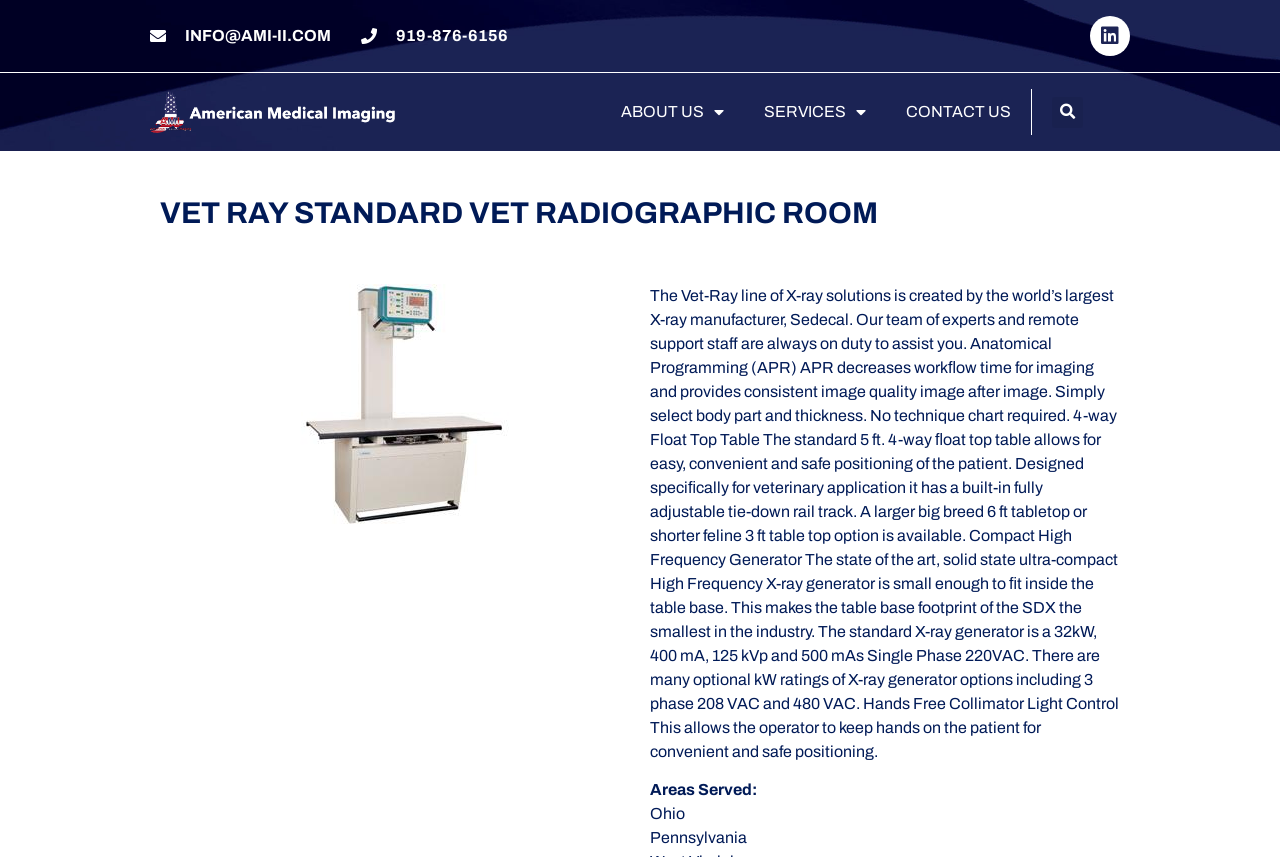What is the function of the Hands Free Collimator Light Control?
Please answer the question as detailed as possible based on the image.

The answer can be found in the StaticText element with the text 'Hands Free Collimator Light Control This allows the operator to keep hands on the patient for convenient and safe positioning.'